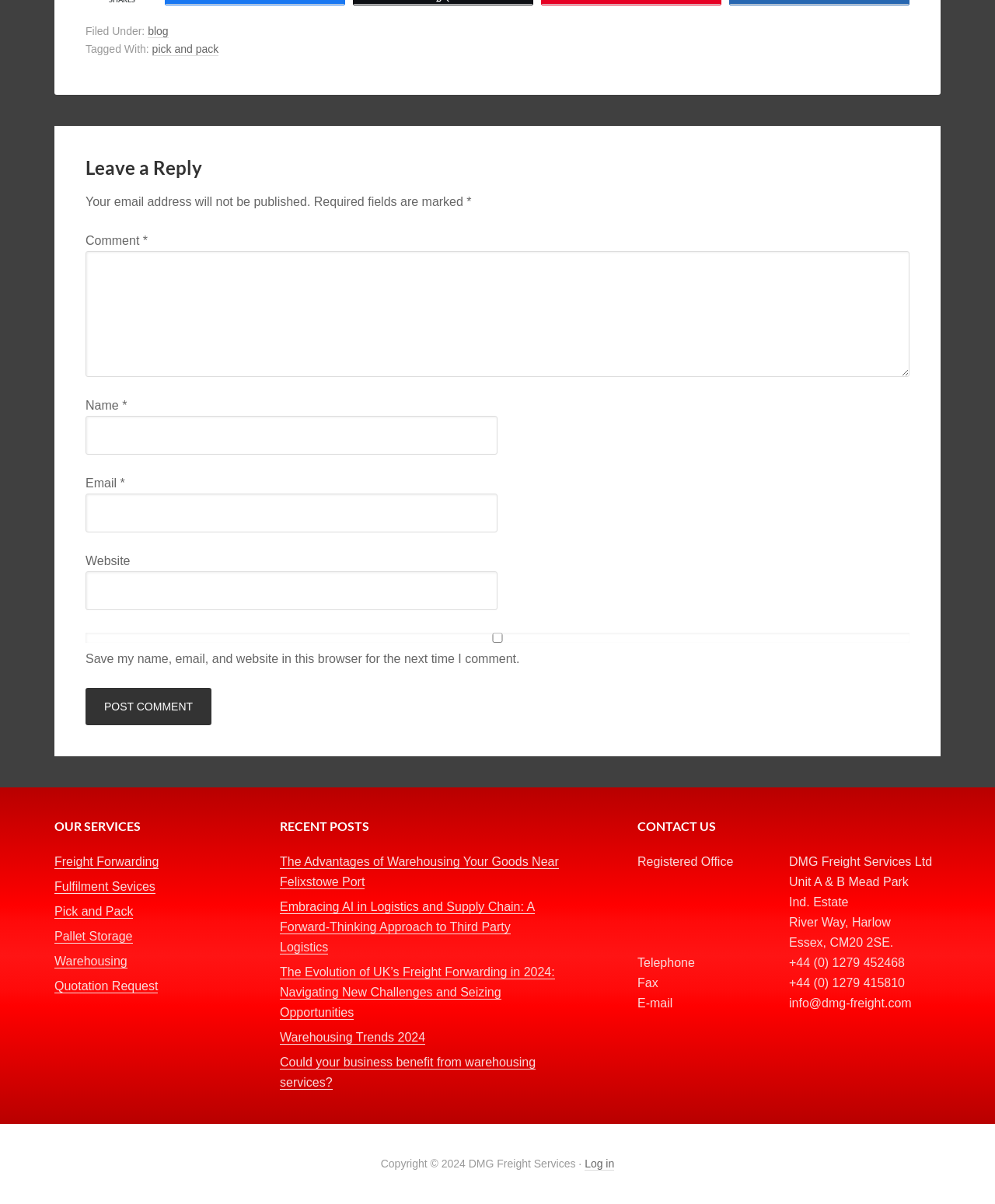Based on the image, give a detailed response to the question: What is the company name?

I found the company name by looking at the 'CONTACT US' section, where it is mentioned as 'Registered Office' followed by the company name 'DMG Freight Services Ltd'.